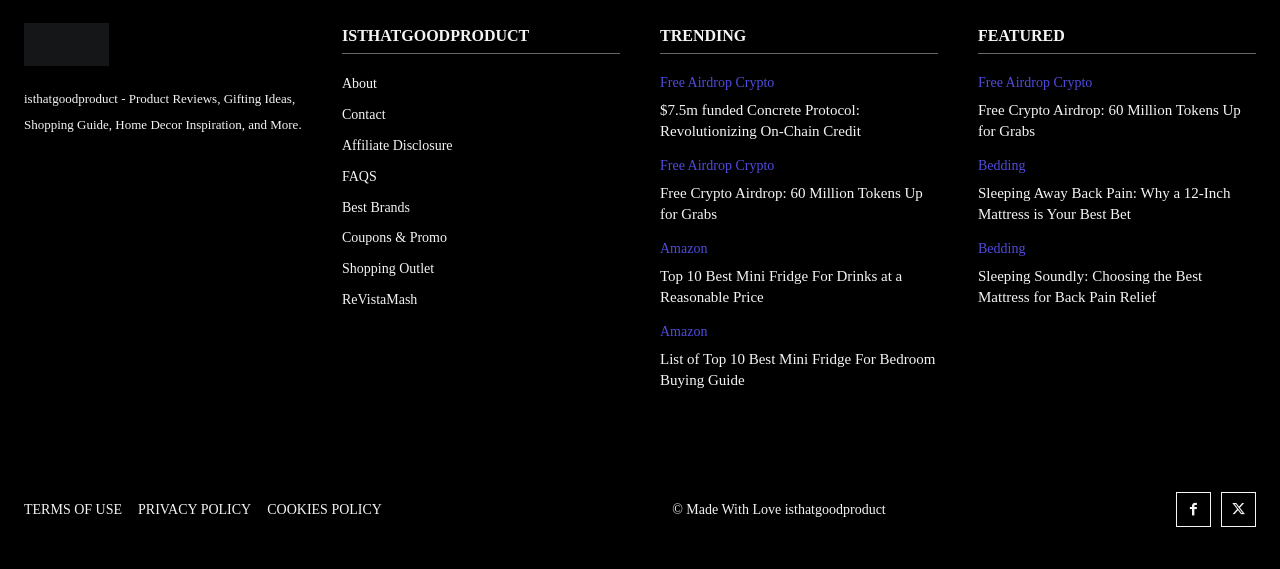Select the bounding box coordinates of the element I need to click to carry out the following instruction: "Read the article about 'Free Crypto Airdrop: 60 Million Tokens Up for Grabs'".

[0.516, 0.321, 0.733, 0.395]